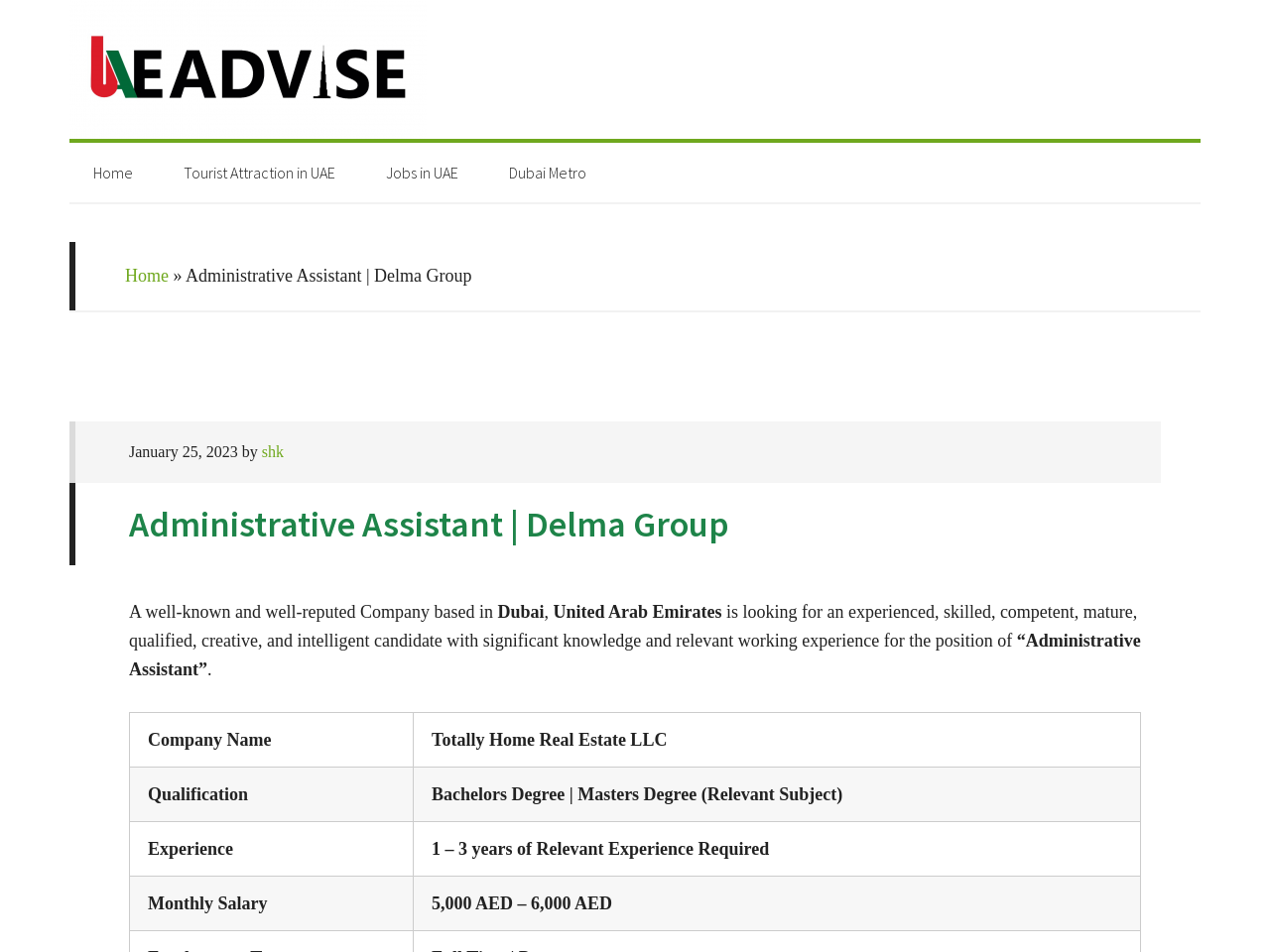Given the description of a UI element: "Home", identify the bounding box coordinates of the matching element in the webpage screenshot.

[0.098, 0.279, 0.133, 0.3]